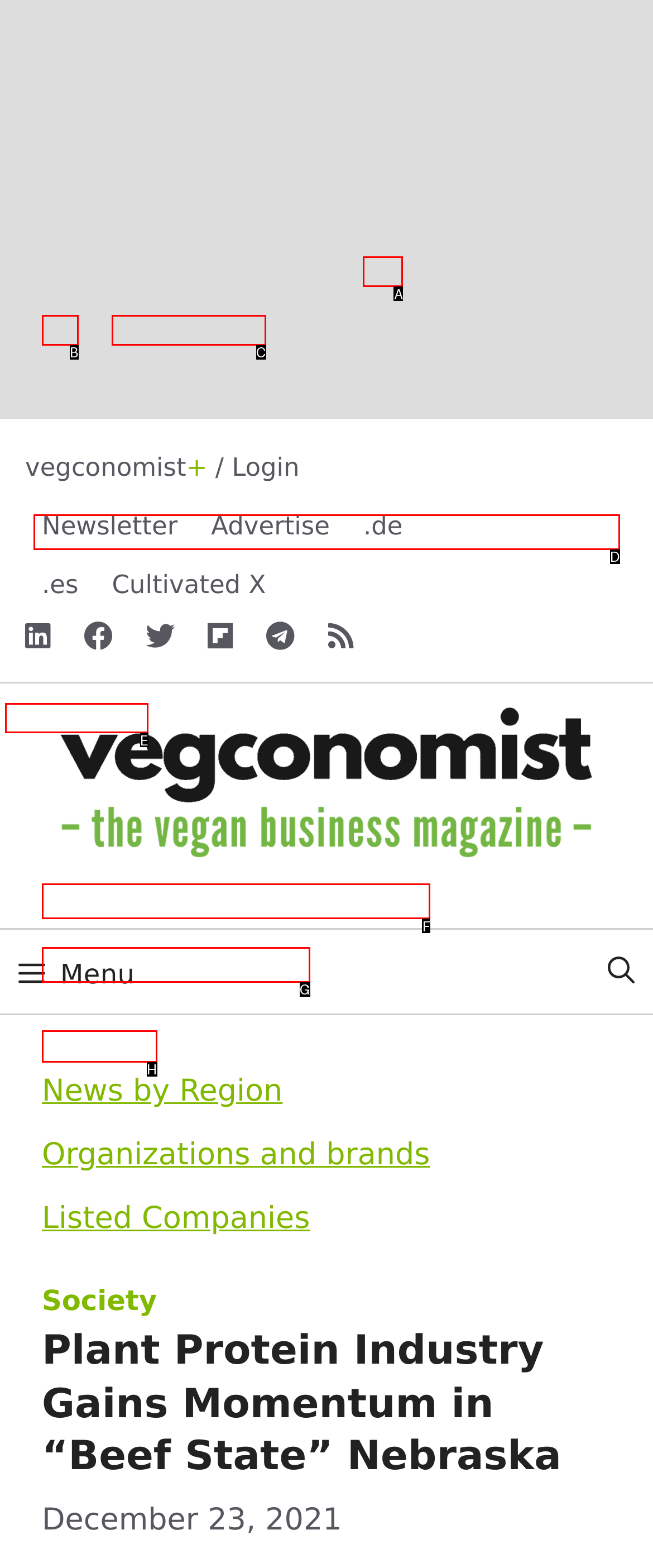Identify the letter corresponding to the UI element that matches this description: Listed Companies
Answer using only the letter from the provided options.

G